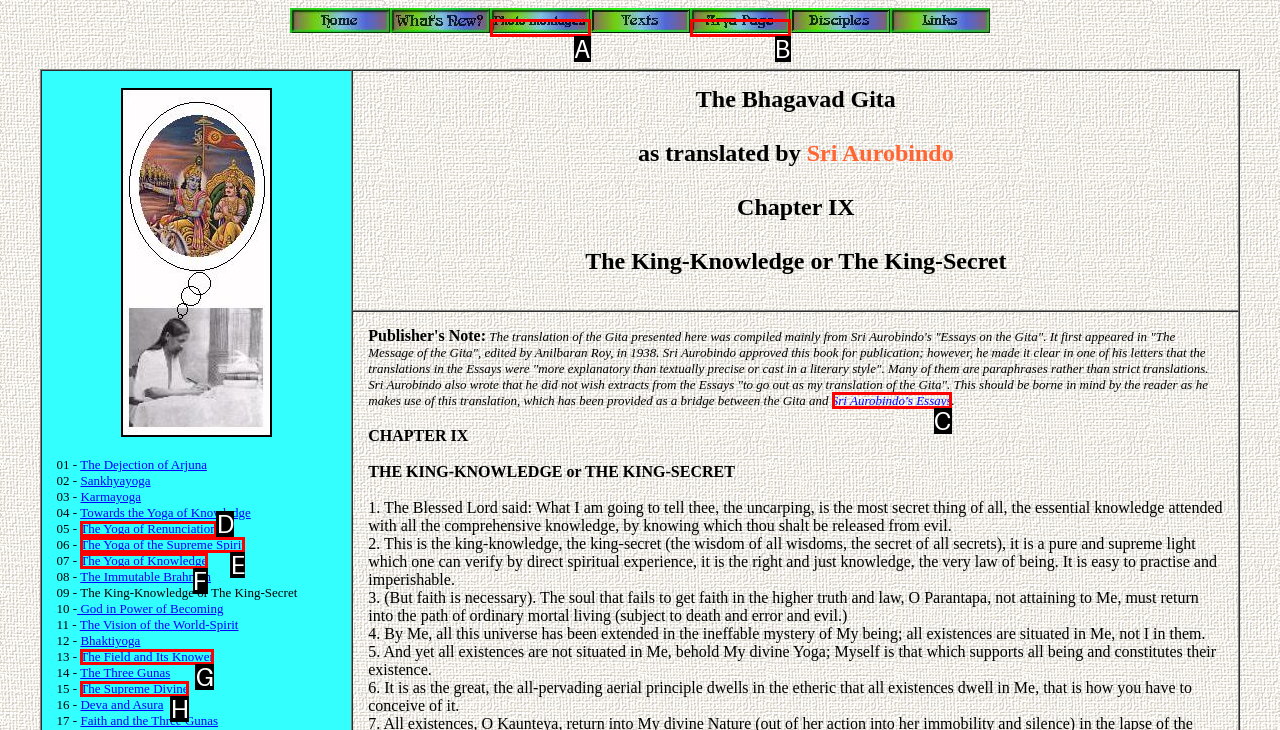Which option should be clicked to execute the task: Read Sri Aurobindo's essays?
Reply with the letter of the chosen option.

C